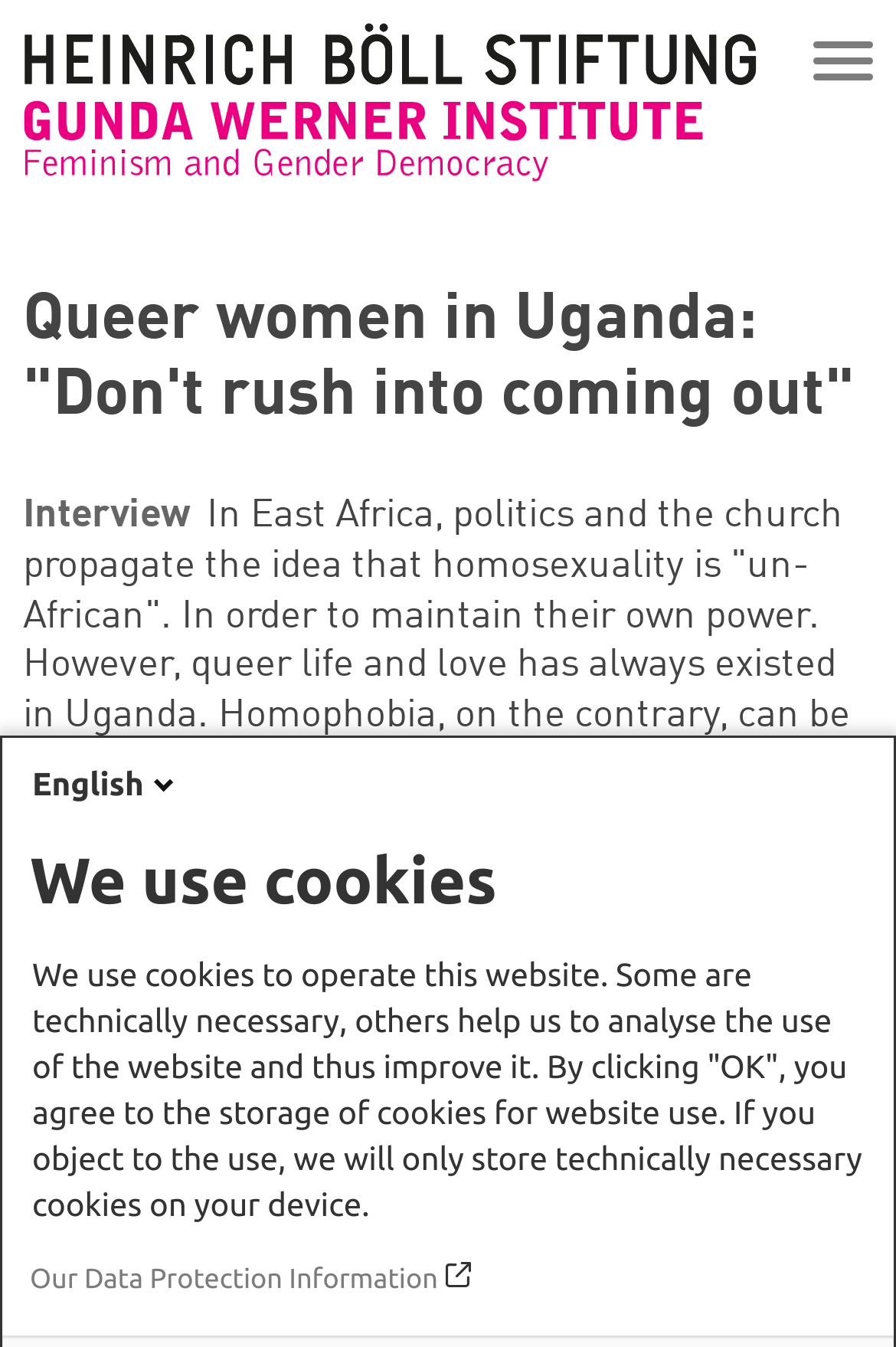Detail the various sections and features present on the webpage.

The webpage is about an interview with Ssenfuka Joanita Warry, a queer activist in Uganda, discussing queer life and love in the country. At the top left of the page, there is a logo of the Heinrich-Böll-Stiftung, accompanied by a navigation menu button on the top right. Below the logo, there is a heading that displays the title of the article, "Queer women in Uganda: 'Don't rush into coming out'". 

Under the heading, there is a brief introduction to the article, followed by the main content of the interview. The interview text is divided into paragraphs, with the first paragraph discussing how politics and the church in East Africa propagate the idea that homosexuality is "un-African" to maintain their power. The rest of the interview discusses queer activism in Uganda and the importance of speaking out against misconceptions about homosexuality.

At the bottom of the page, there is a footer section that displays the date of publication, "5 February 2021", and the author's name, "Claudia Simons", with a link to the author's profile. 

On the right side of the page, there is a language selection option, "English", with a flag icon next to it. Below the language option, there is a cookie notification section that informs users about the use of cookies on the website and provides a link to the data protection information.